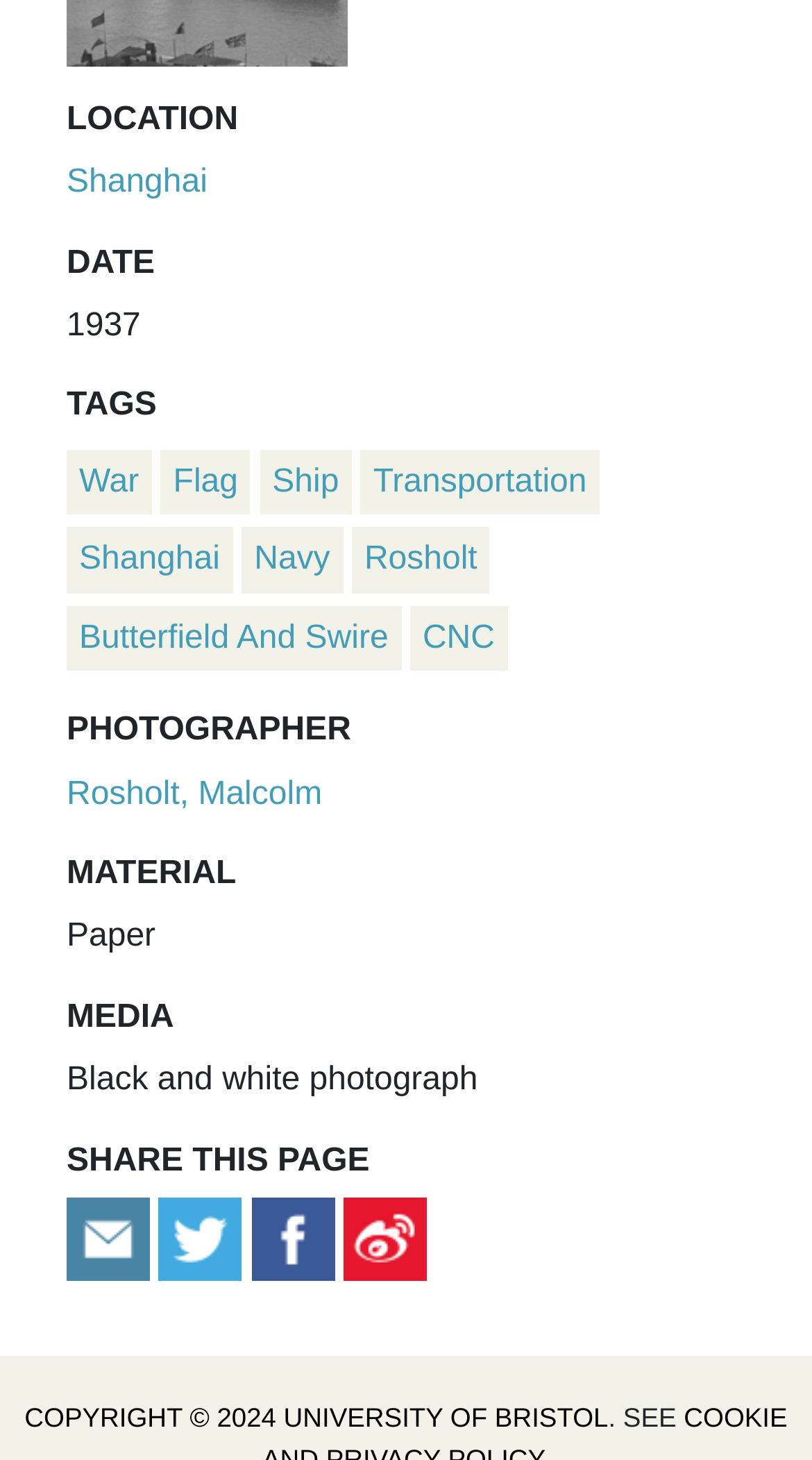What is the material of the photograph?
Refer to the image and answer the question using a single word or phrase.

Paper